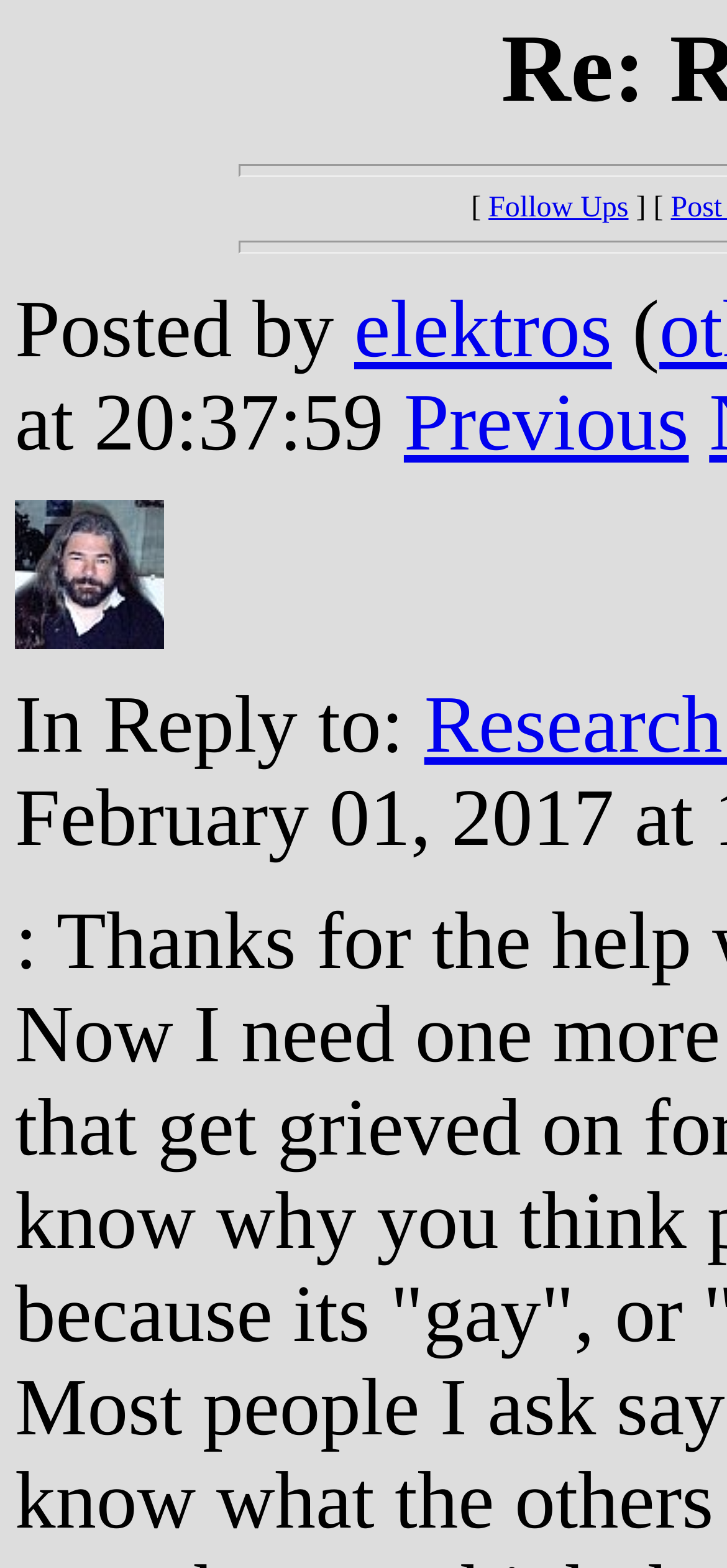Is there an image on the webpage?
From the screenshot, provide a brief answer in one word or phrase.

Yes